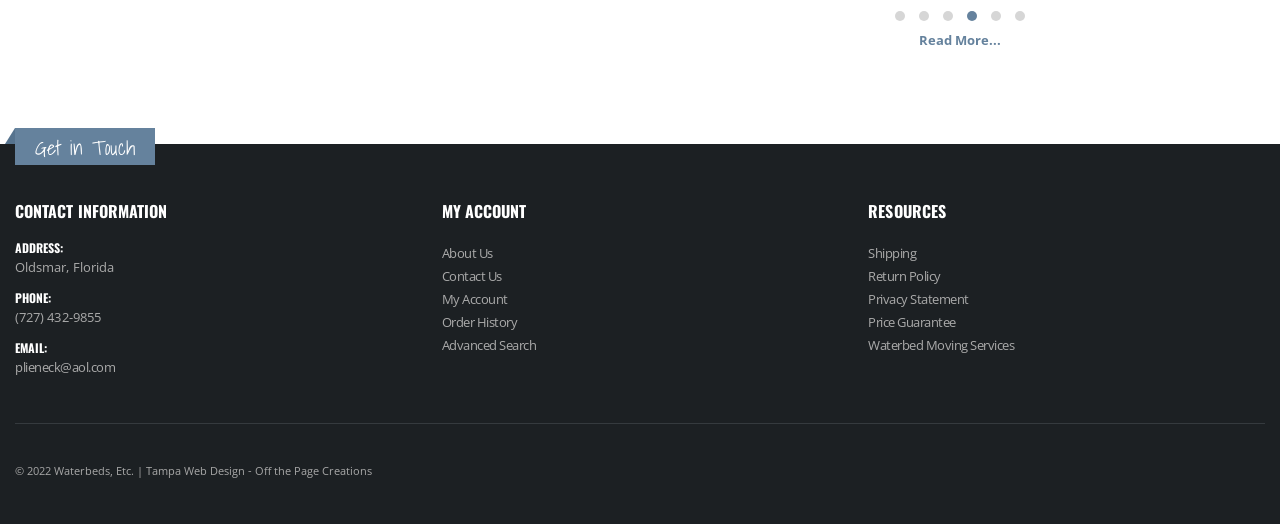Determine the bounding box coordinates for the HTML element described here: "Waterbed Moving Services".

[0.678, 0.641, 0.792, 0.676]